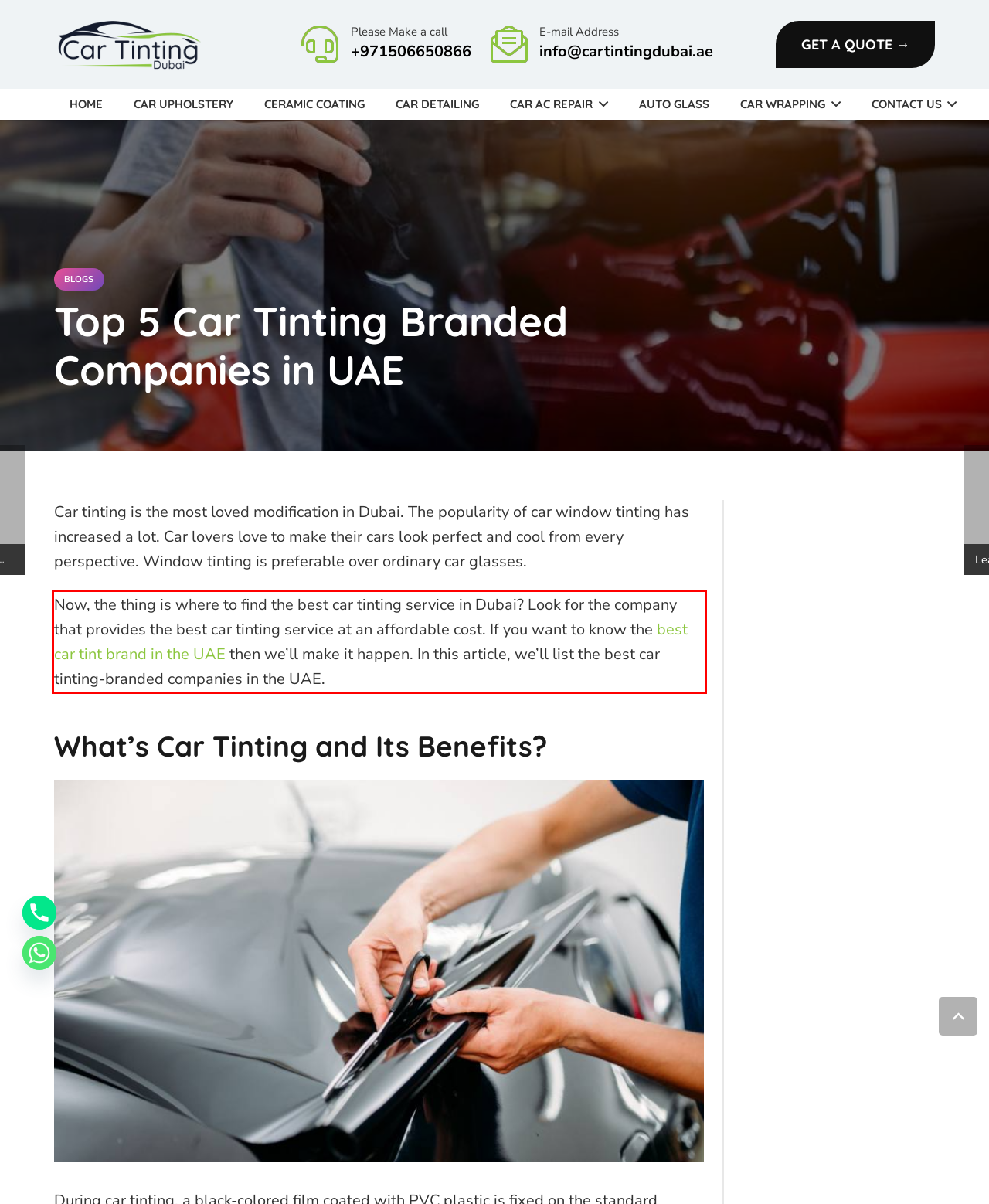Given a webpage screenshot, identify the text inside the red bounding box using OCR and extract it.

Now, the thing is where to find the best car tinting service in Dubai? Look for the company that provides the best car tinting service at an affordable cost. If you want to know the best car tint brand in the UAE then we’ll make it happen. In this article, we’ll list the best car tinting-branded companies in the UAE.